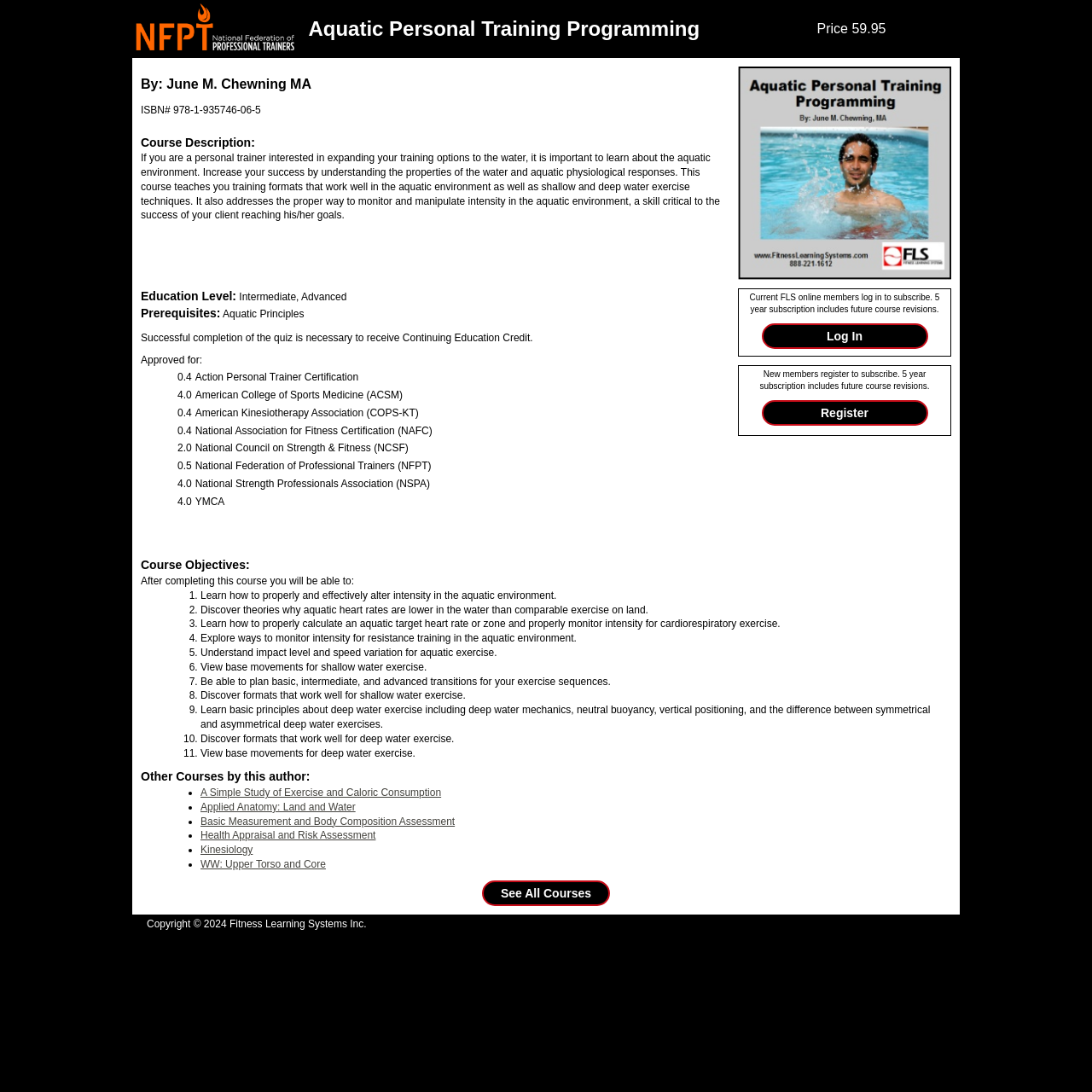Determine the bounding box coordinates of the clickable region to follow the instruction: "Log in".

[0.697, 0.296, 0.85, 0.32]